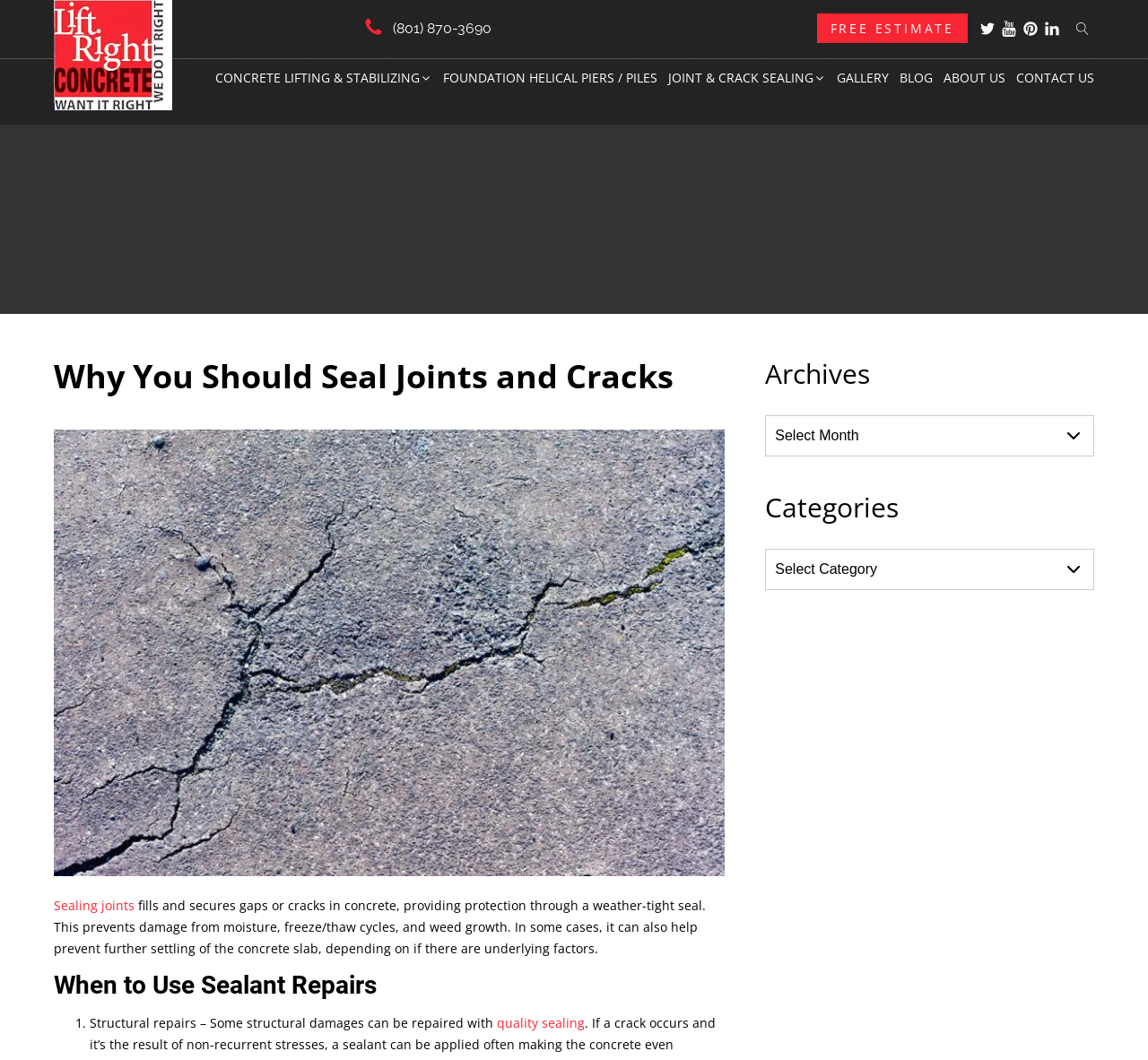Could you please study the image and provide a detailed answer to the question:
What is the phone number on the top right?

I found the phone number '(801) 870-3690' on the top right of the webpage by looking at the link element with the text '(801) 870-3690'.